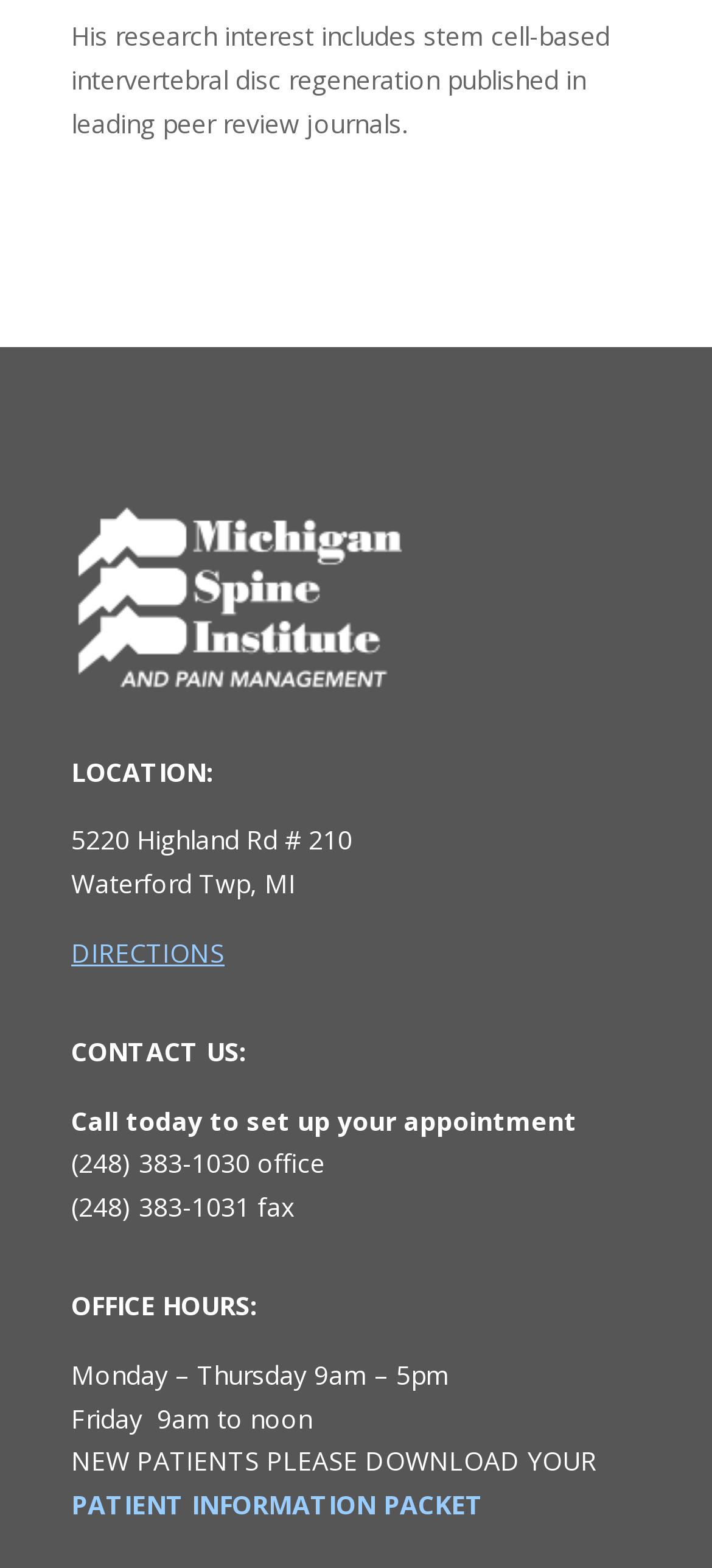Provide a one-word or short-phrase response to the question:
What is the research interest of the person?

stem cell-based intervertebral disc regeneration